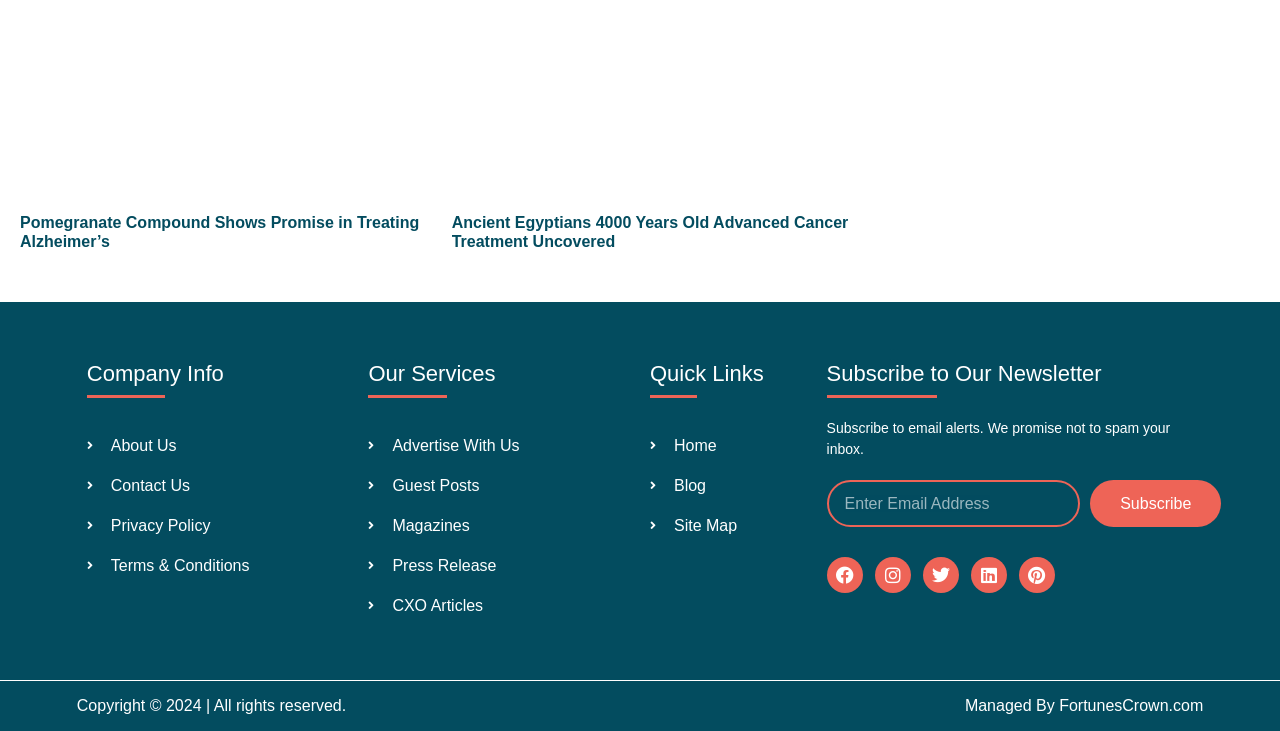What is the title of the first article?
Give a comprehensive and detailed explanation for the question.

I found the title of the first article by looking at the heading element with the text 'Pomegranate Compound Shows Promise in Treating Alzheimer’s' which is located at the top of the webpage.